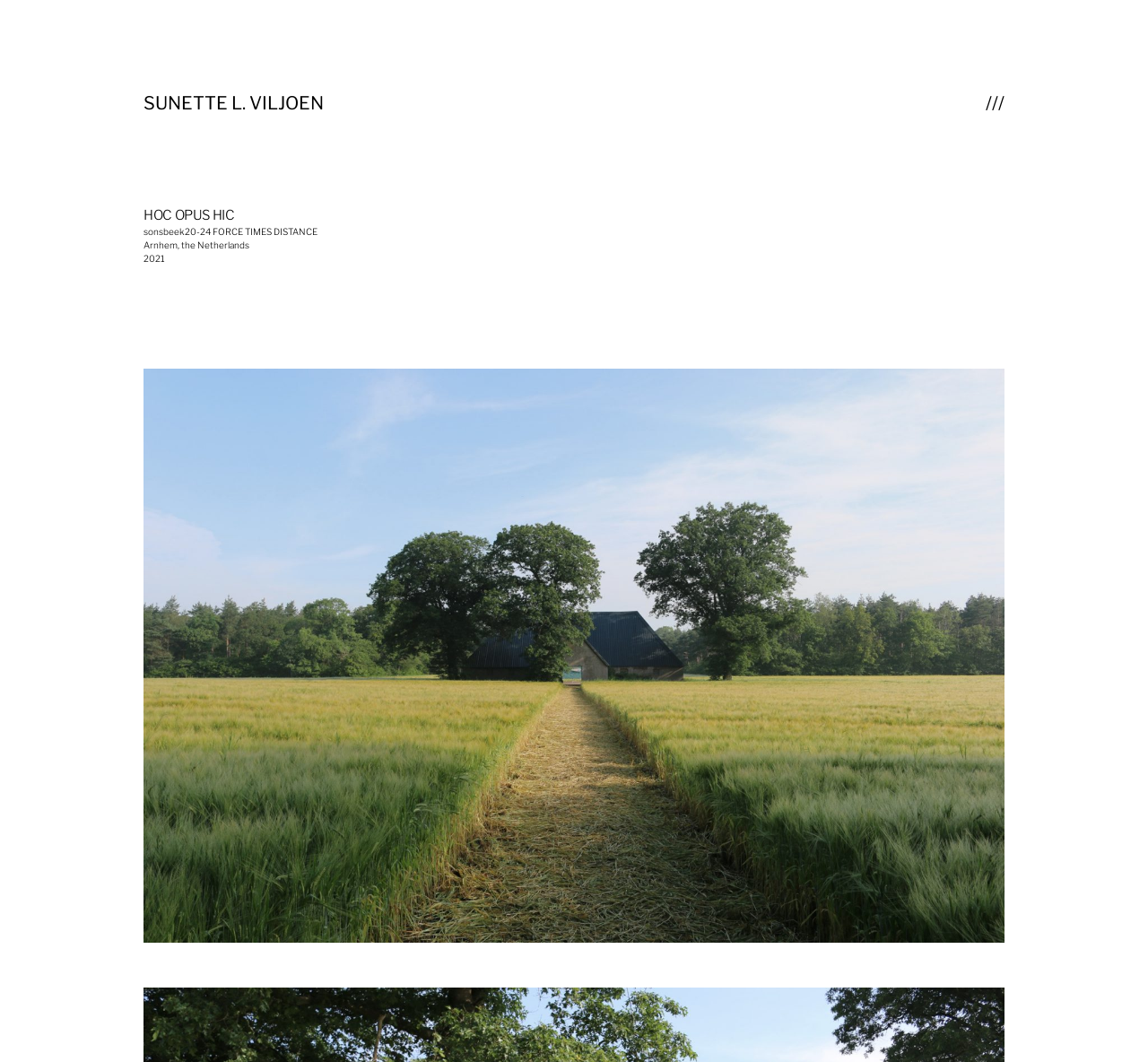Provide the bounding box coordinates of the HTML element this sentence describes: "///".

[0.859, 0.084, 0.875, 0.11]